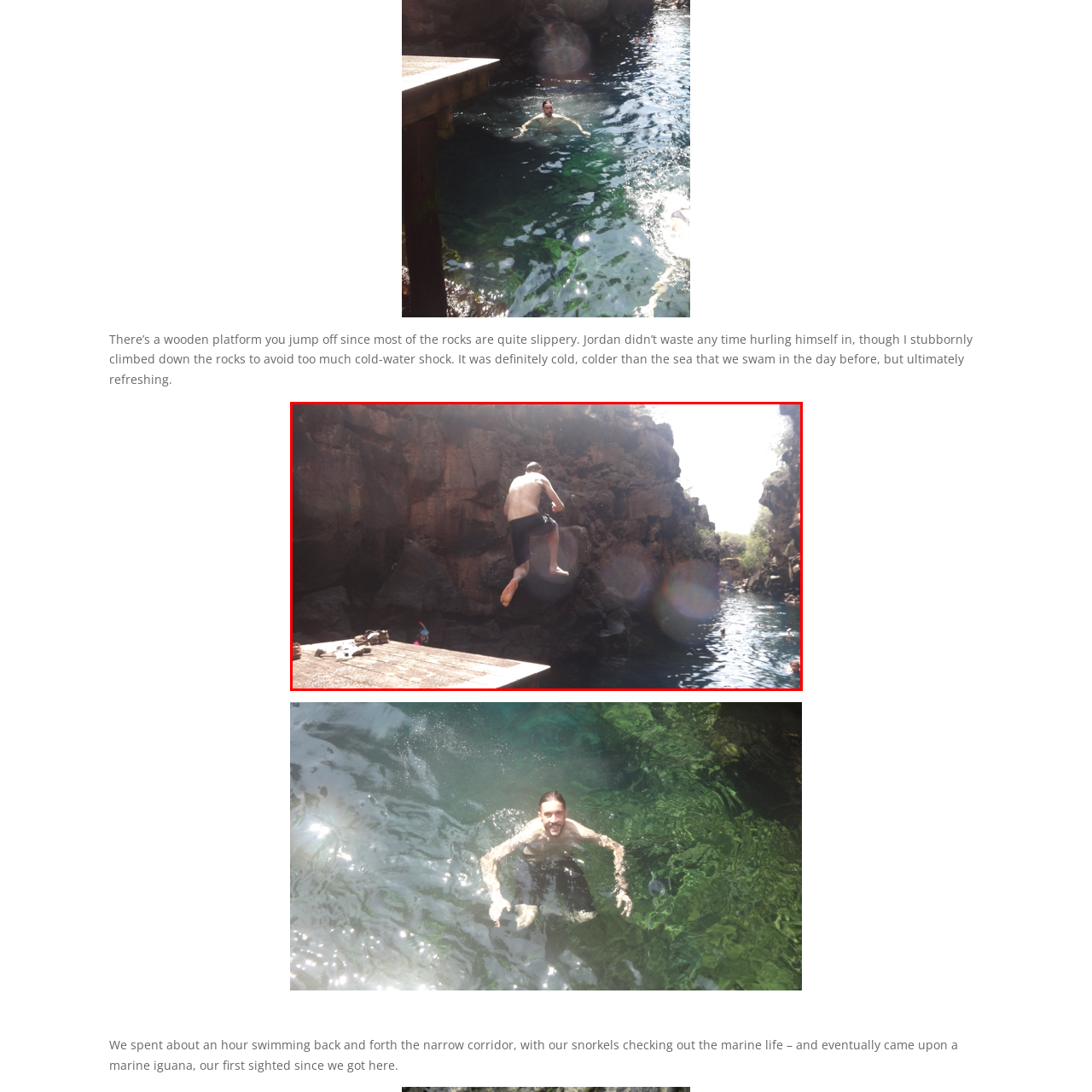Observe the image enclosed by the red border and respond to the subsequent question with a one-word or short phrase:
What is the color of the surrounding rocks?

Rugged